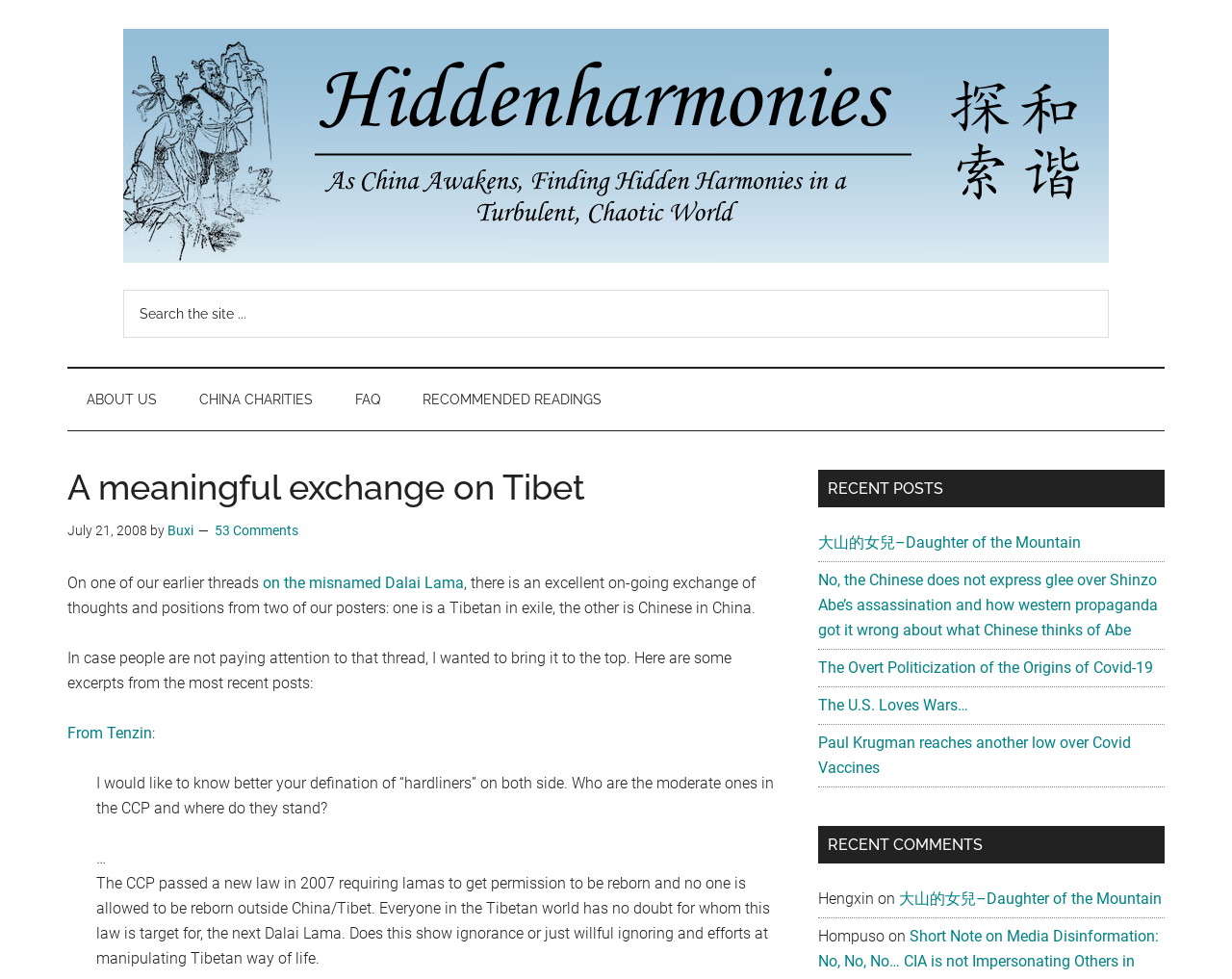What is the topic of the current post?
Using the information from the image, provide a comprehensive answer to the question.

The topic of the current post can be inferred from the text content, which mentions the Dalai Lama and Tibetan exile, indicating that the topic is related to Tibet.